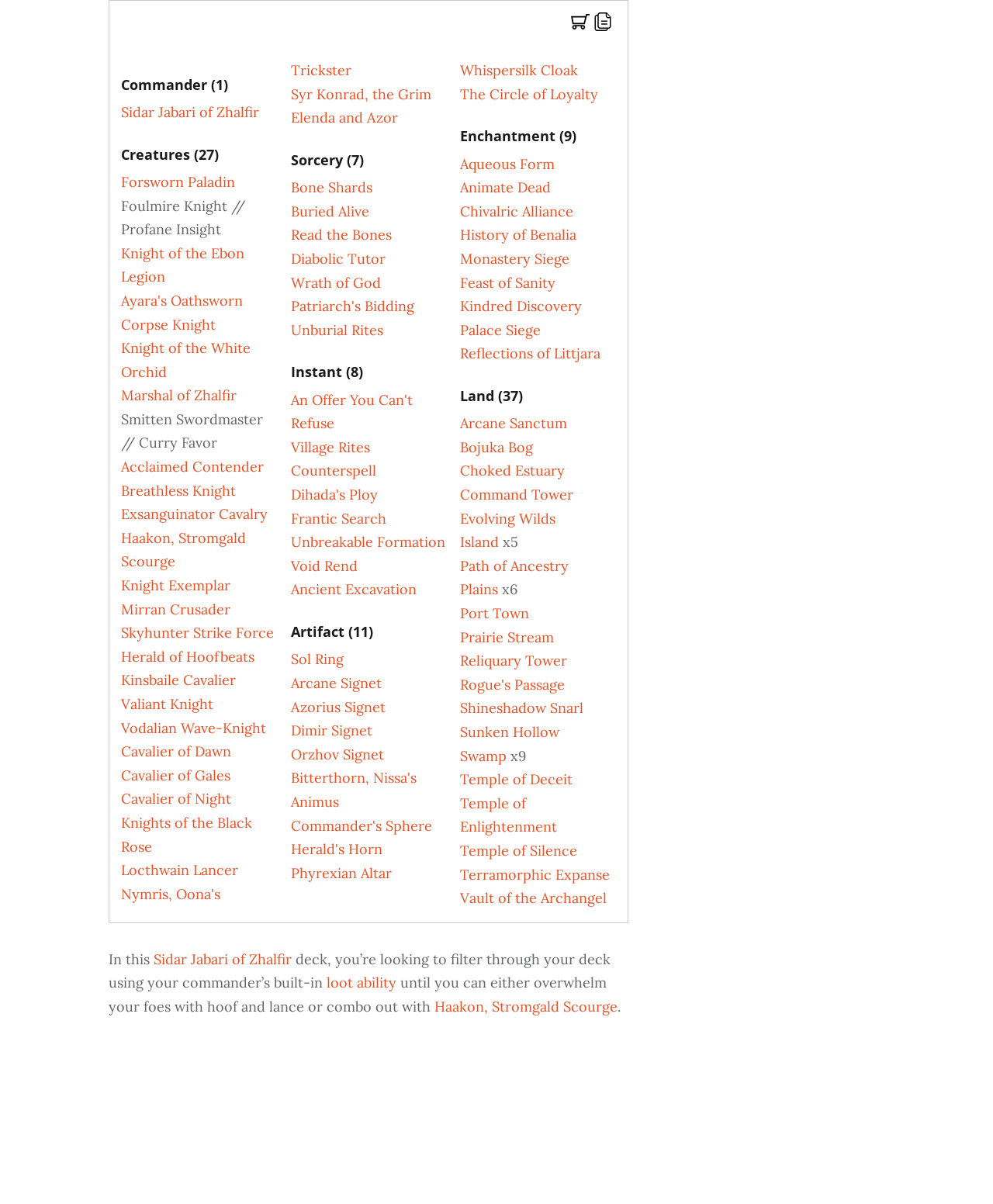Kindly determine the bounding box coordinates of the area that needs to be clicked to fulfill this instruction: "View the details of 'Sidar Jabari of Zhalfir'".

[0.122, 0.086, 0.261, 0.1]